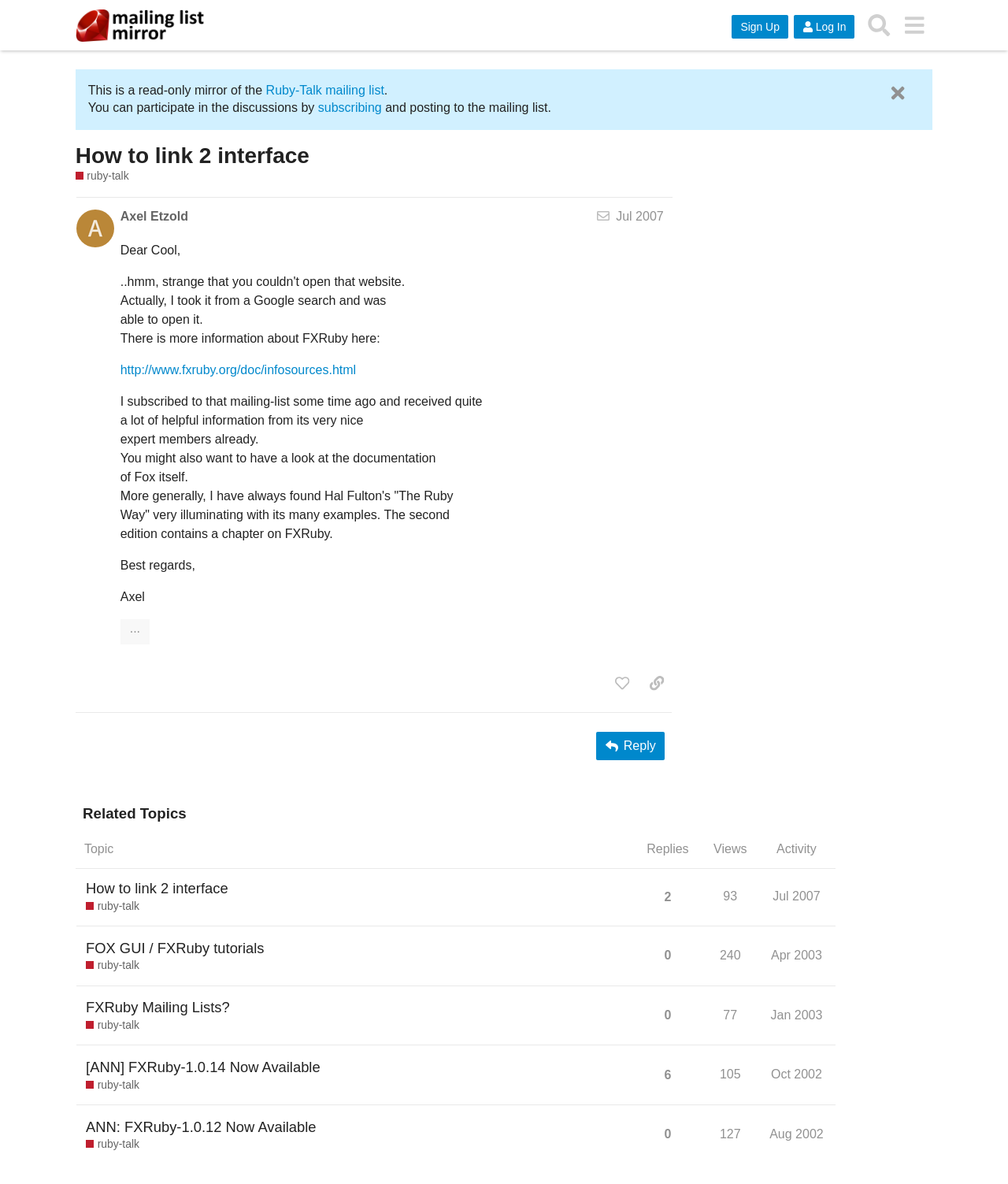Please find the bounding box coordinates of the element that you should click to achieve the following instruction: "Reply to the post". The coordinates should be presented as four float numbers between 0 and 1: [left, top, right, bottom].

[0.592, 0.618, 0.659, 0.642]